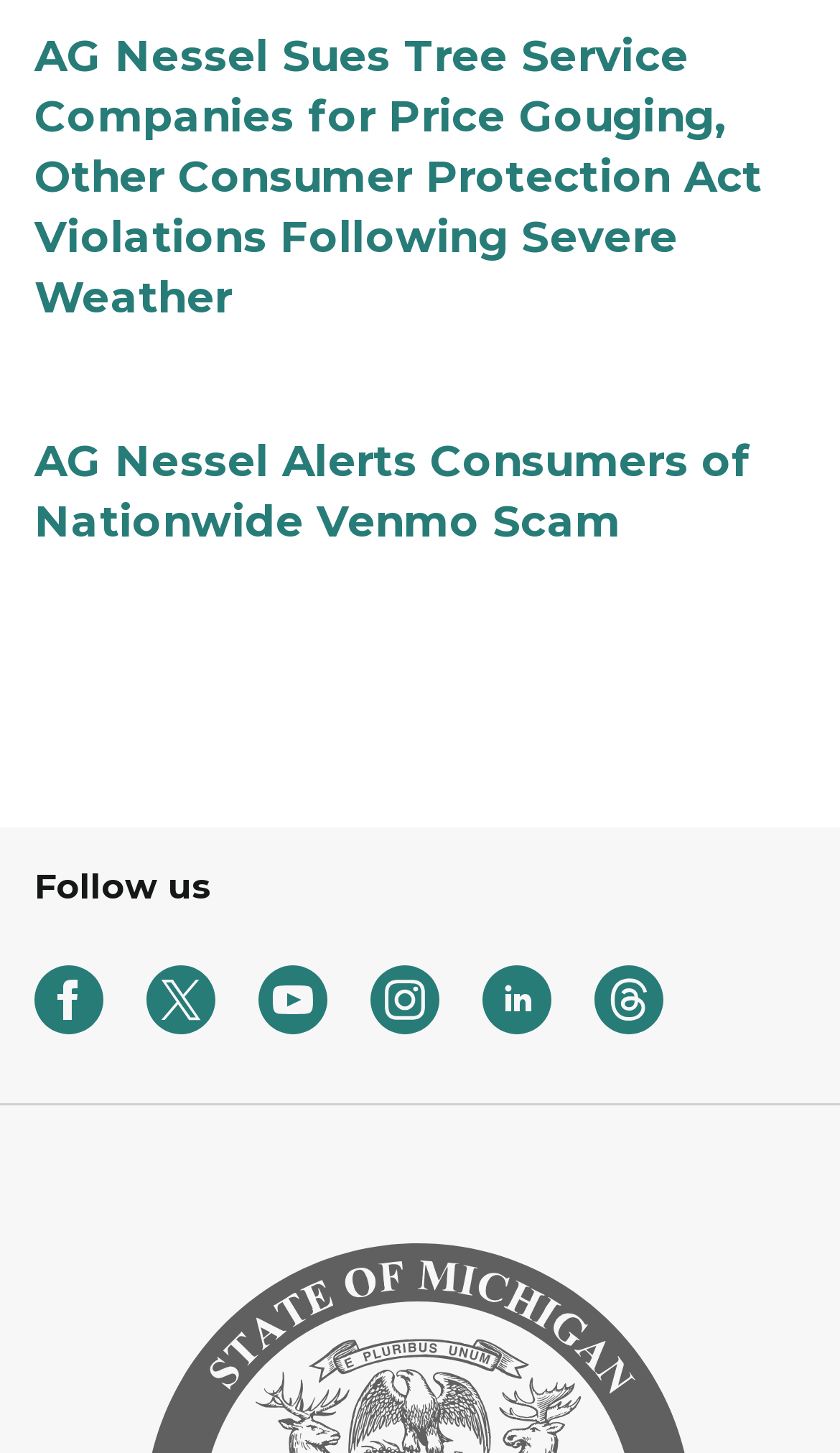Please find the bounding box coordinates in the format (top-left x, top-left y, bottom-right x, bottom-right y) for the given element description. Ensure the coordinates are floating point numbers between 0 and 1. Description: aria-label="twitter x solid"

[0.174, 0.665, 0.256, 0.712]